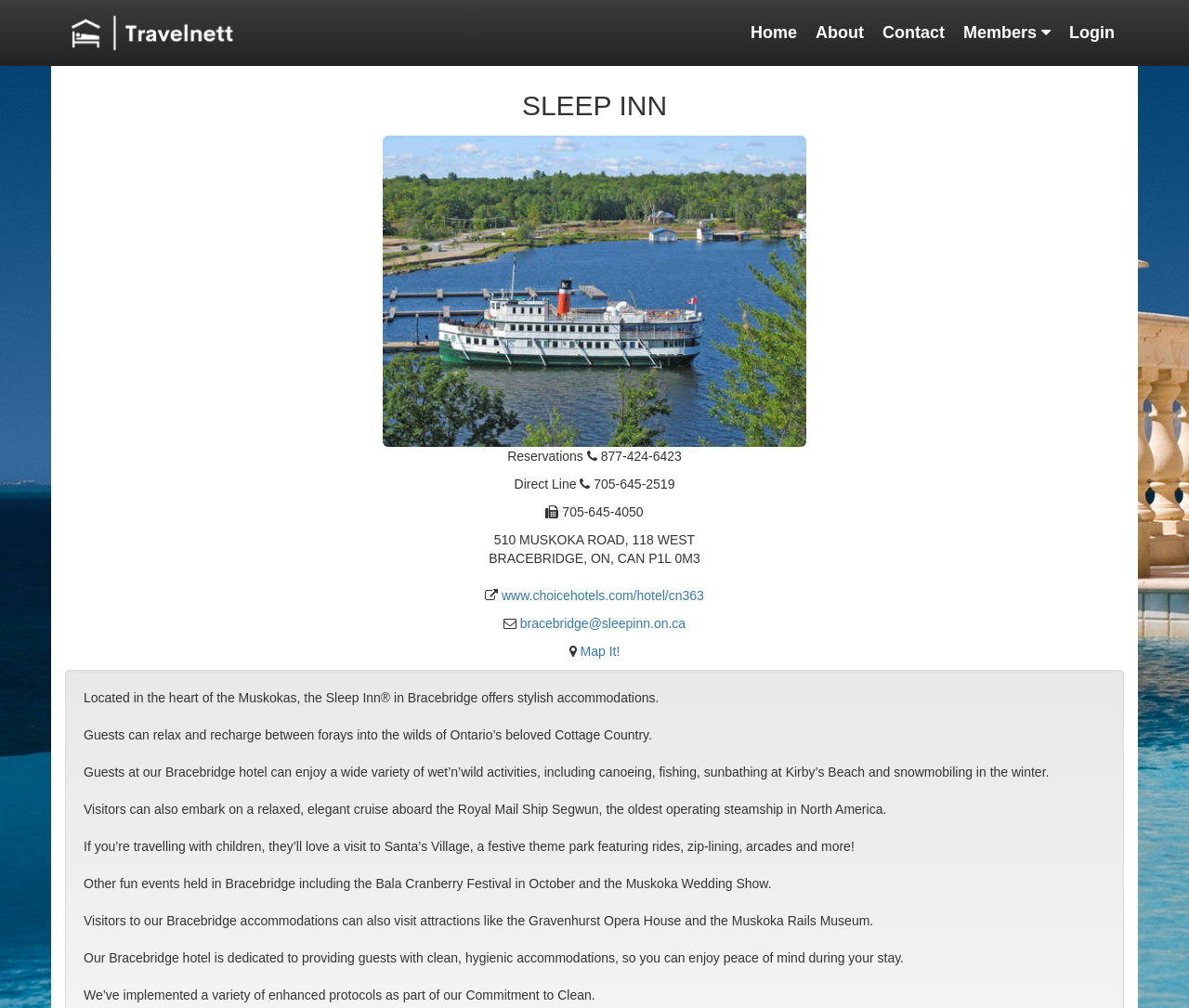Could you highlight the region that needs to be clicked to execute the instruction: "Click on the 'Log In' button"?

None